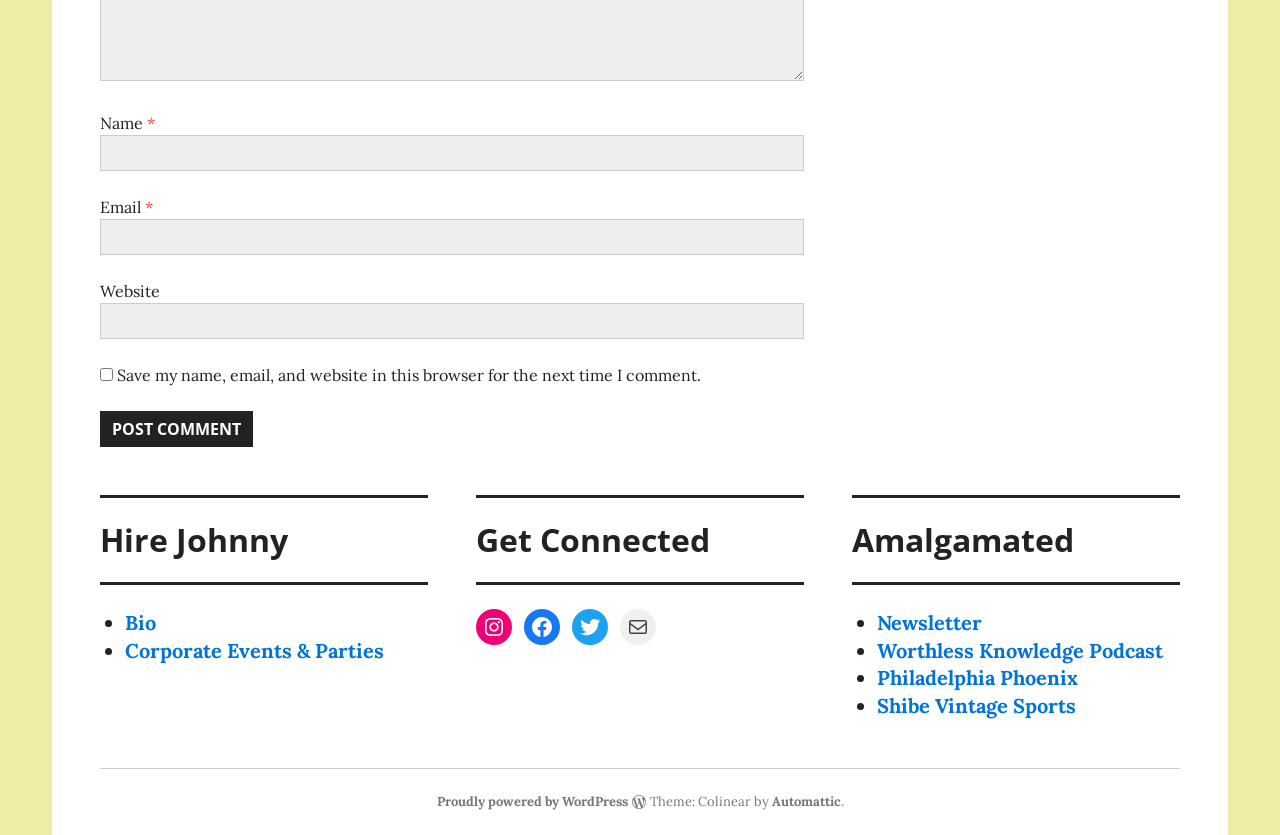Could you determine the bounding box coordinates of the clickable element to complete the instruction: "Visit the Bio page"? Provide the coordinates as four float numbers between 0 and 1, i.e., [left, top, right, bottom].

[0.098, 0.731, 0.122, 0.761]